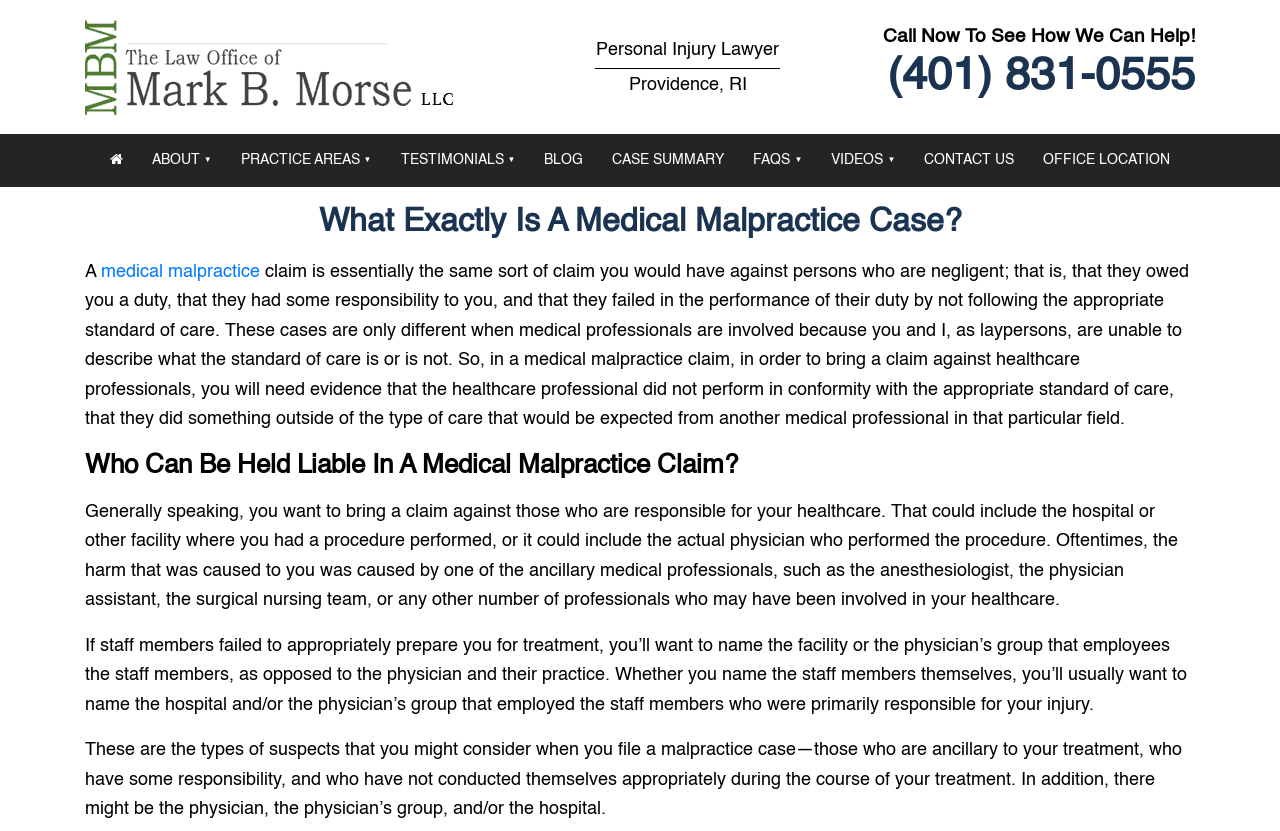Please specify the bounding box coordinates of the clickable region necessary for completing the following instruction: "Check the page speed score". The coordinates must consist of four float numbers between 0 and 1, i.e., [left, top, right, bottom].

None